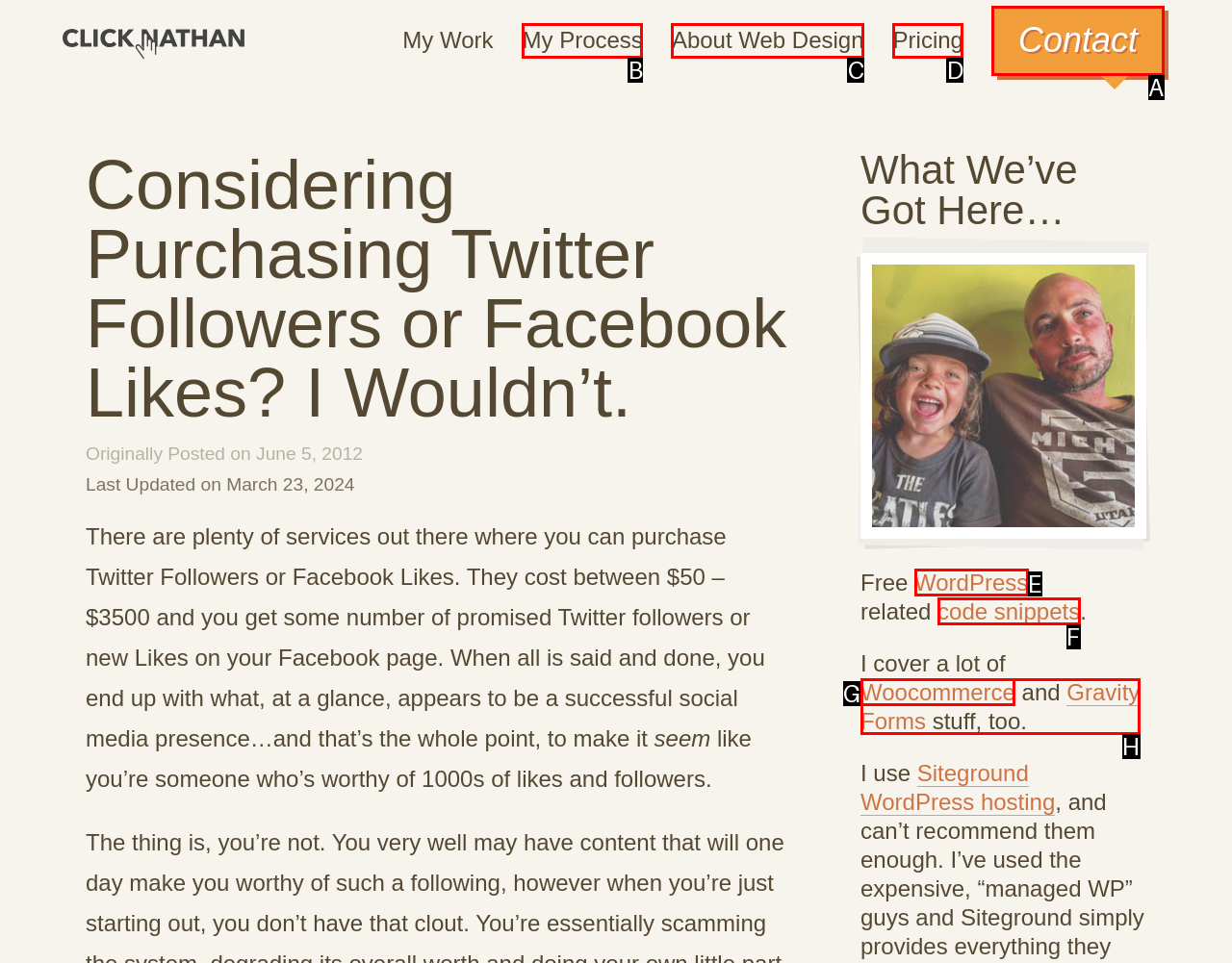Identify the HTML element that corresponds to the description: About Web Design
Provide the letter of the matching option from the given choices directly.

C